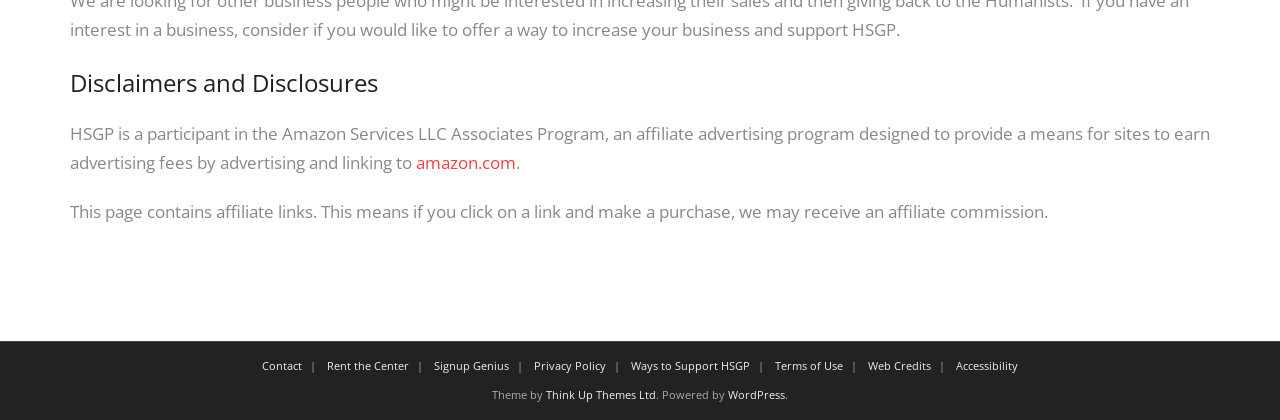Locate the bounding box coordinates of the area that needs to be clicked to fulfill the following instruction: "Check the 'Terms of Use'". The coordinates should be in the format of four float numbers between 0 and 1, namely [left, top, right, bottom].

[0.599, 0.853, 0.665, 0.889]